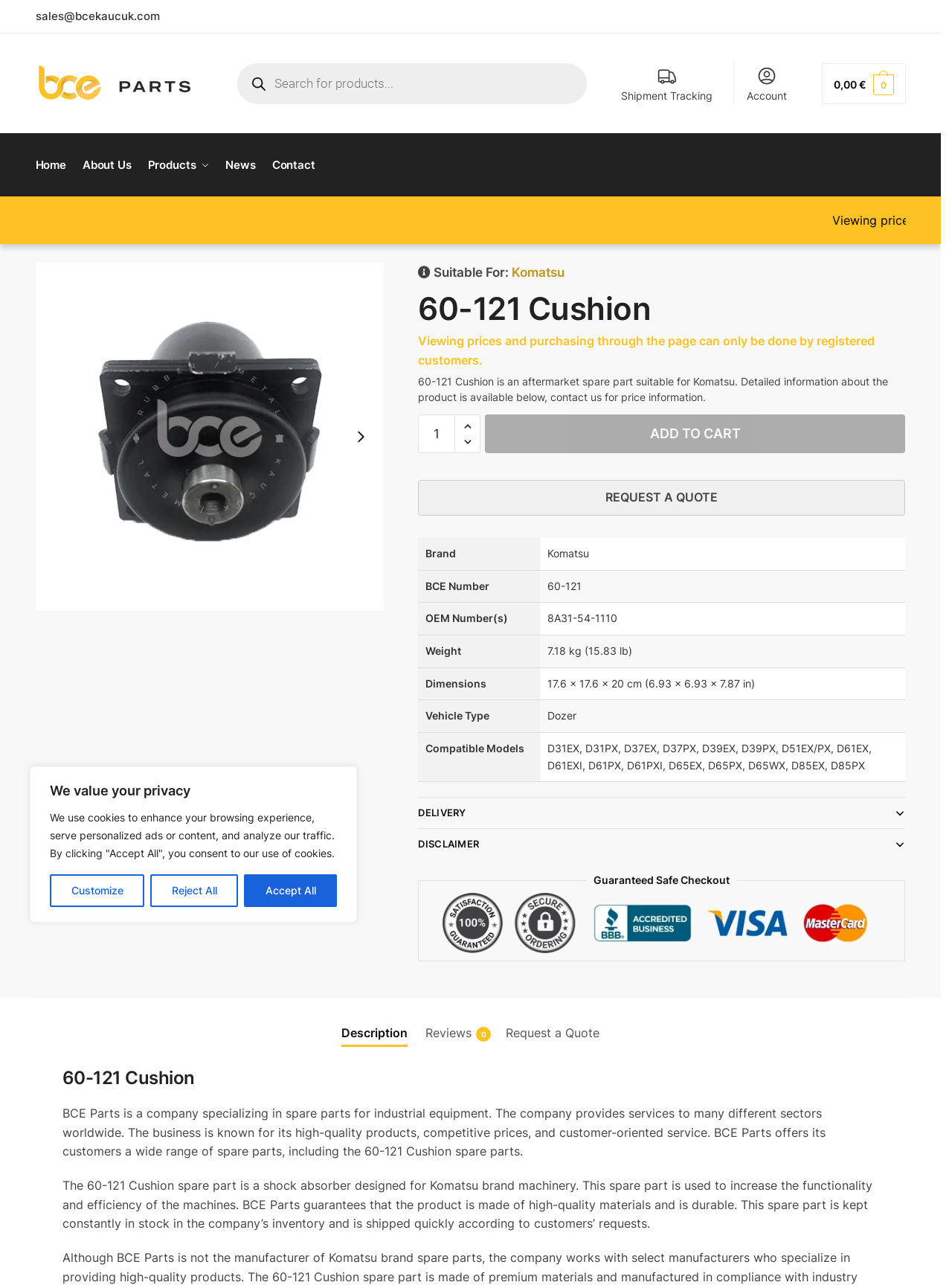Locate the bounding box of the UI element with the following description: "Account".

[0.775, 0.048, 0.836, 0.081]